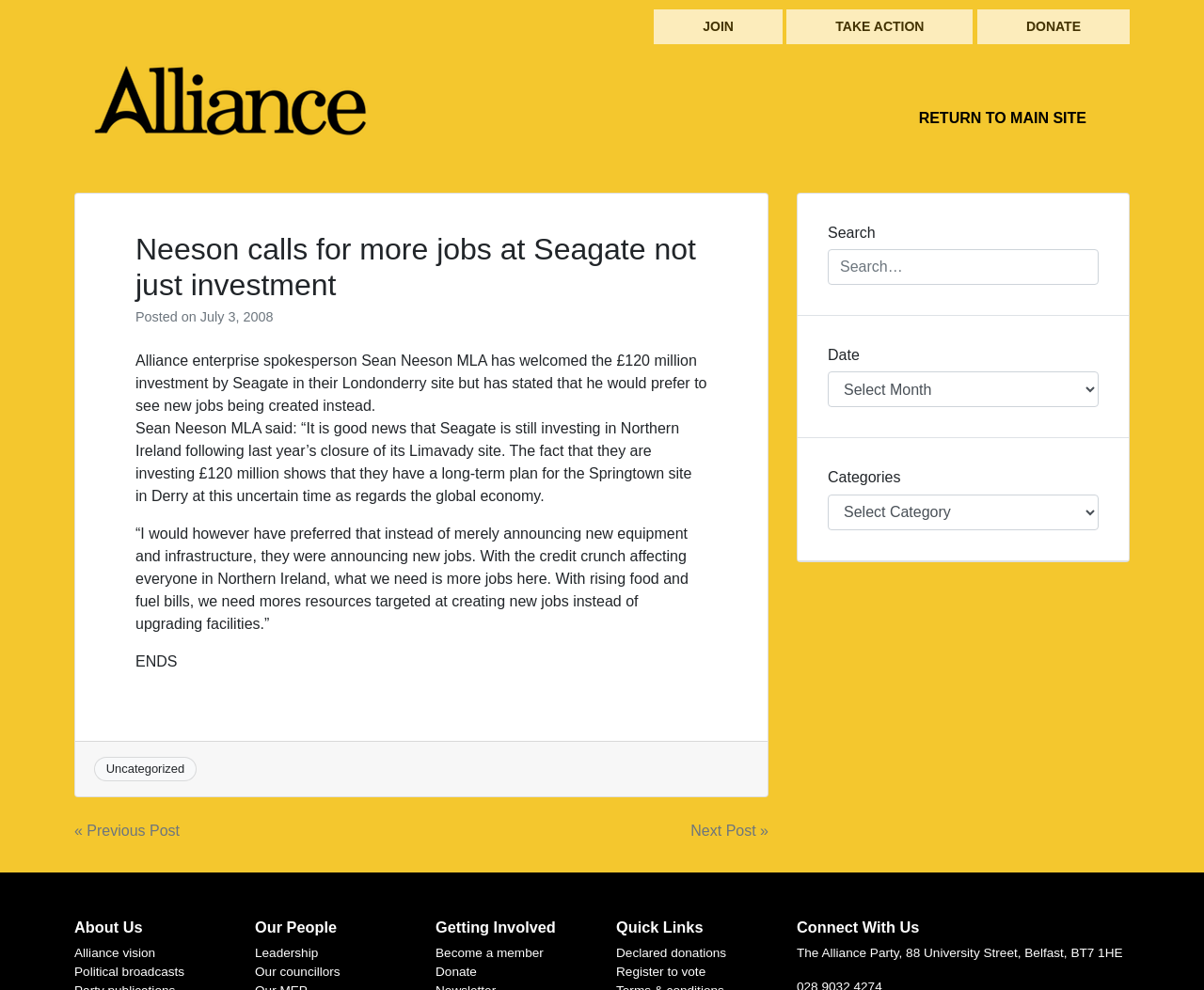Provide the bounding box for the UI element matching this description: "(07) 5437 6911".

None